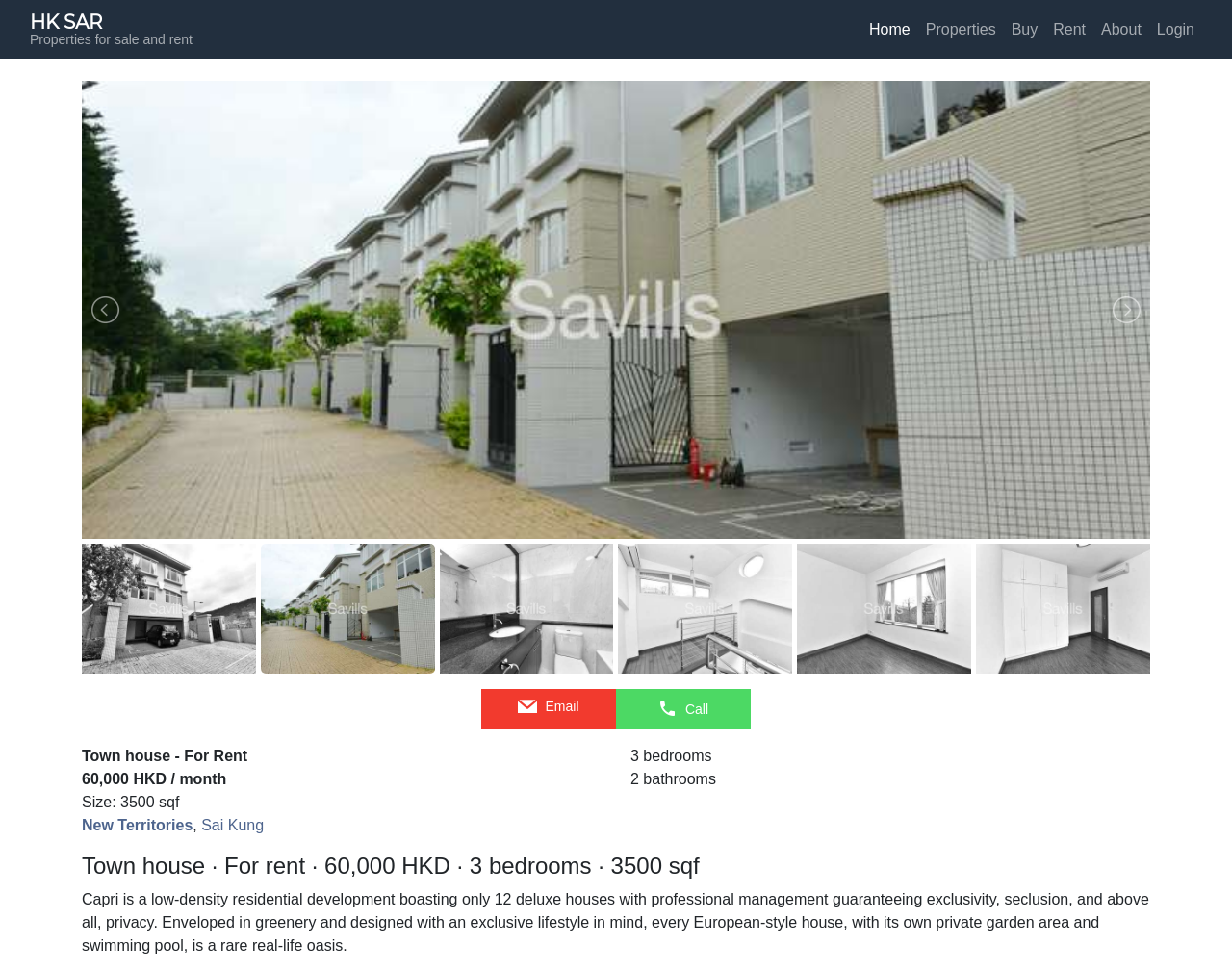Locate the bounding box coordinates of the area to click to fulfill this instruction: "View properties". The bounding box should be presented as four float numbers between 0 and 1, in the order [left, top, right, bottom].

[0.745, 0.011, 0.815, 0.05]